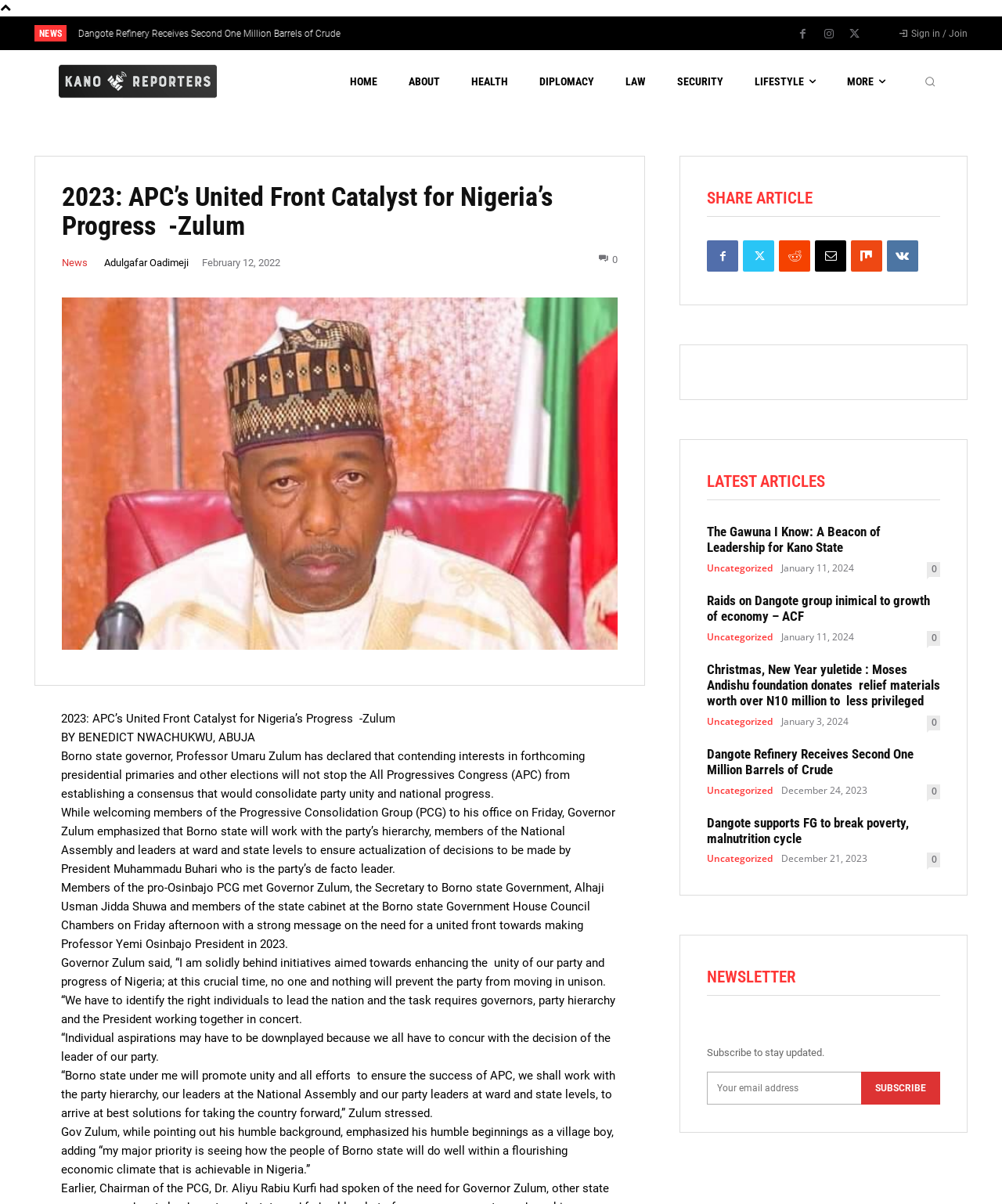Please find the bounding box coordinates of the element that you should click to achieve the following instruction: "Click on the 'HOME' link". The coordinates should be presented as four float numbers between 0 and 1: [left, top, right, bottom].

[0.35, 0.042, 0.377, 0.094]